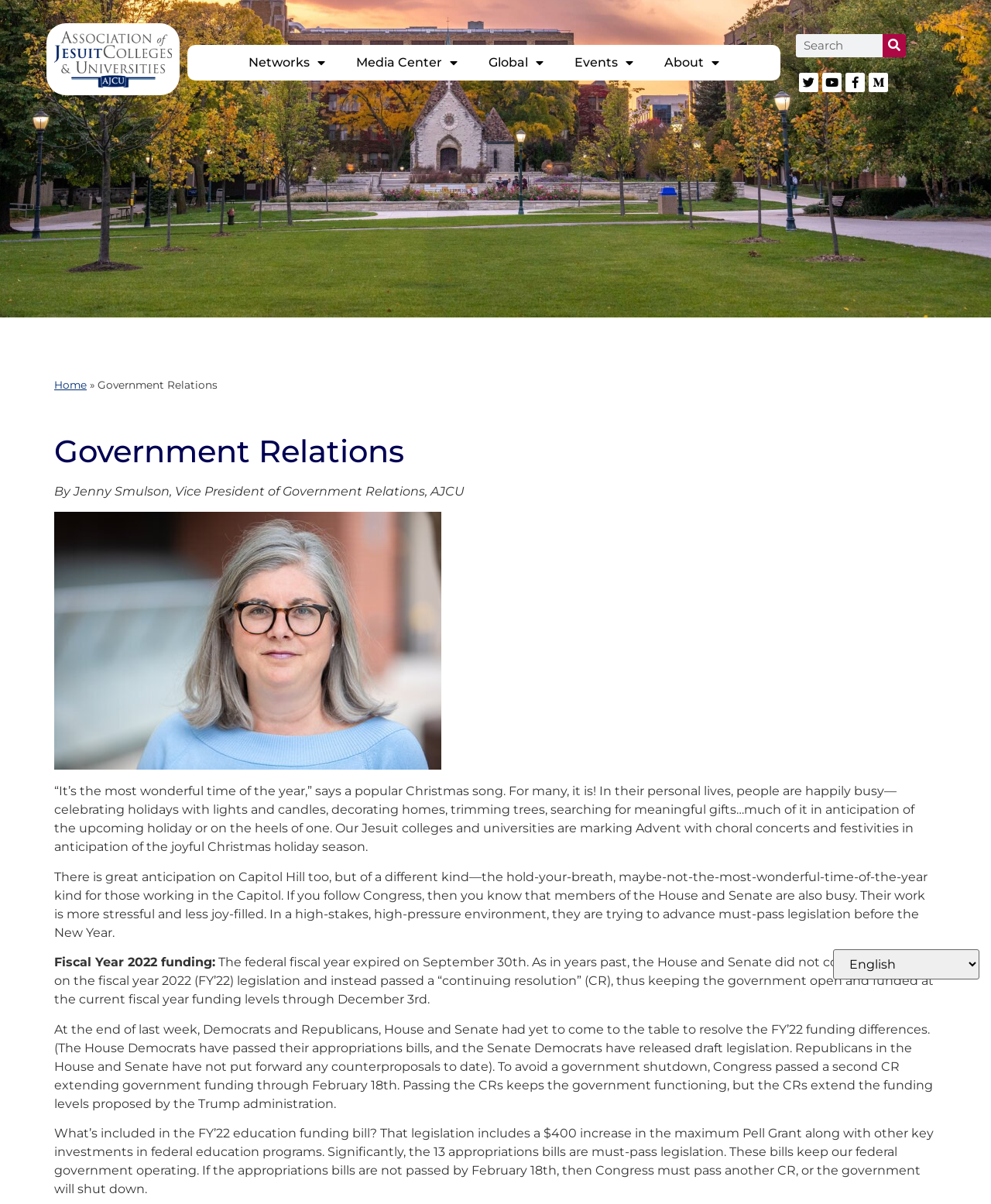Using the element description: "Home", determine the bounding box coordinates for the specified UI element. The coordinates should be four float numbers between 0 and 1, [left, top, right, bottom].

[0.055, 0.314, 0.088, 0.325]